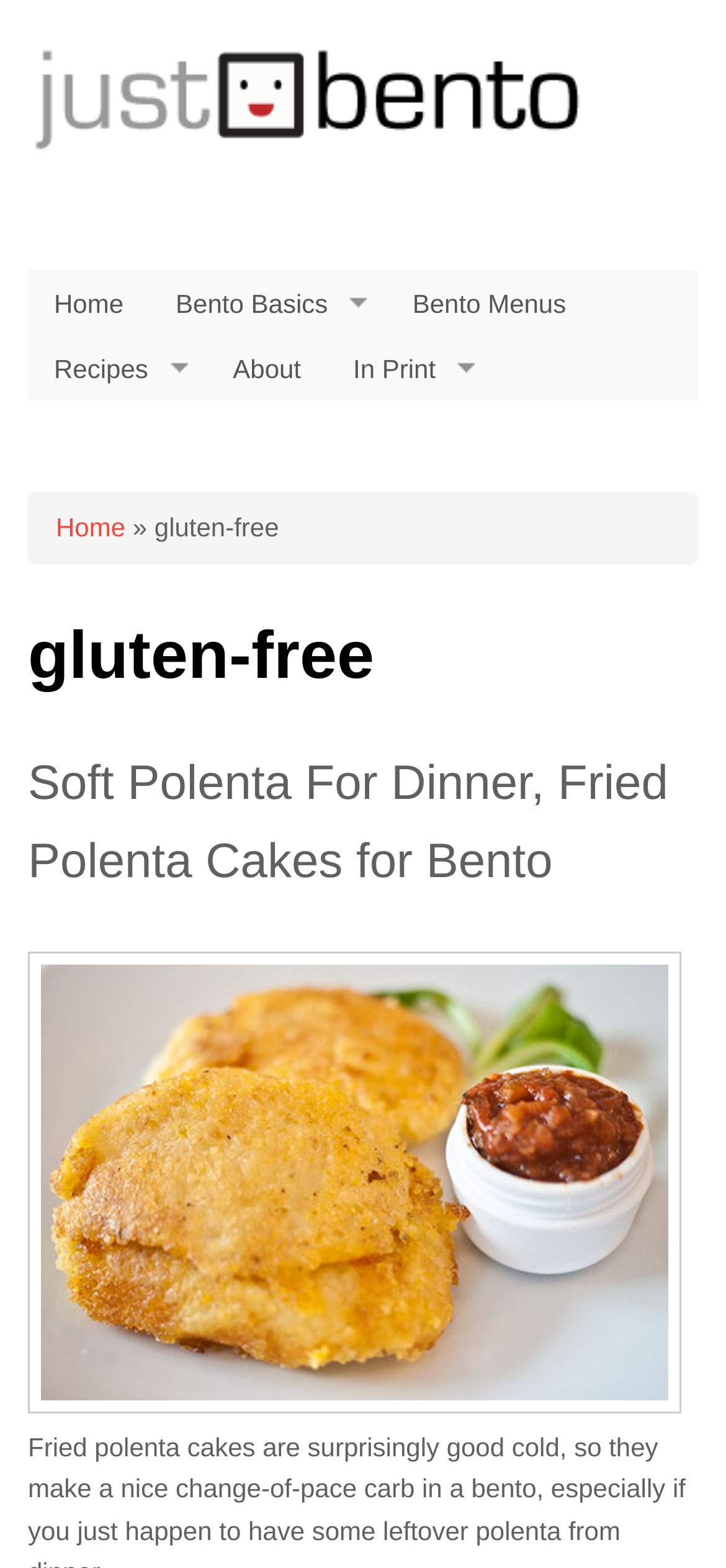Locate the bounding box coordinates of the UI element described by: "Apache Cemetery". The bounding box coordinates should consist of four float numbers between 0 and 1, i.e., [left, top, right, bottom].

None